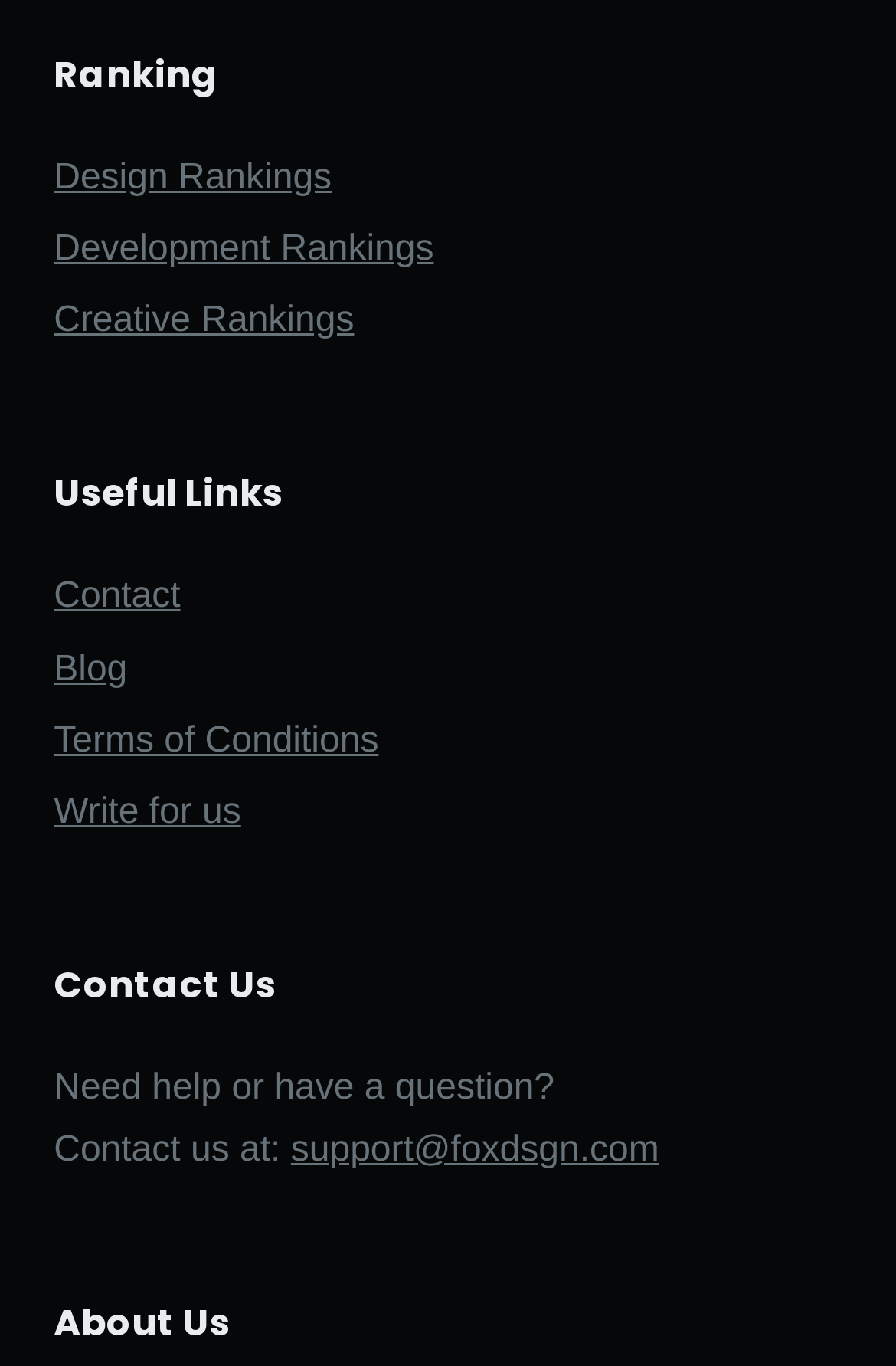Determine the bounding box coordinates for the element that should be clicked to follow this instruction: "Read the blog". The coordinates should be given as four float numbers between 0 and 1, in the format [left, top, right, bottom].

[0.06, 0.475, 0.142, 0.504]